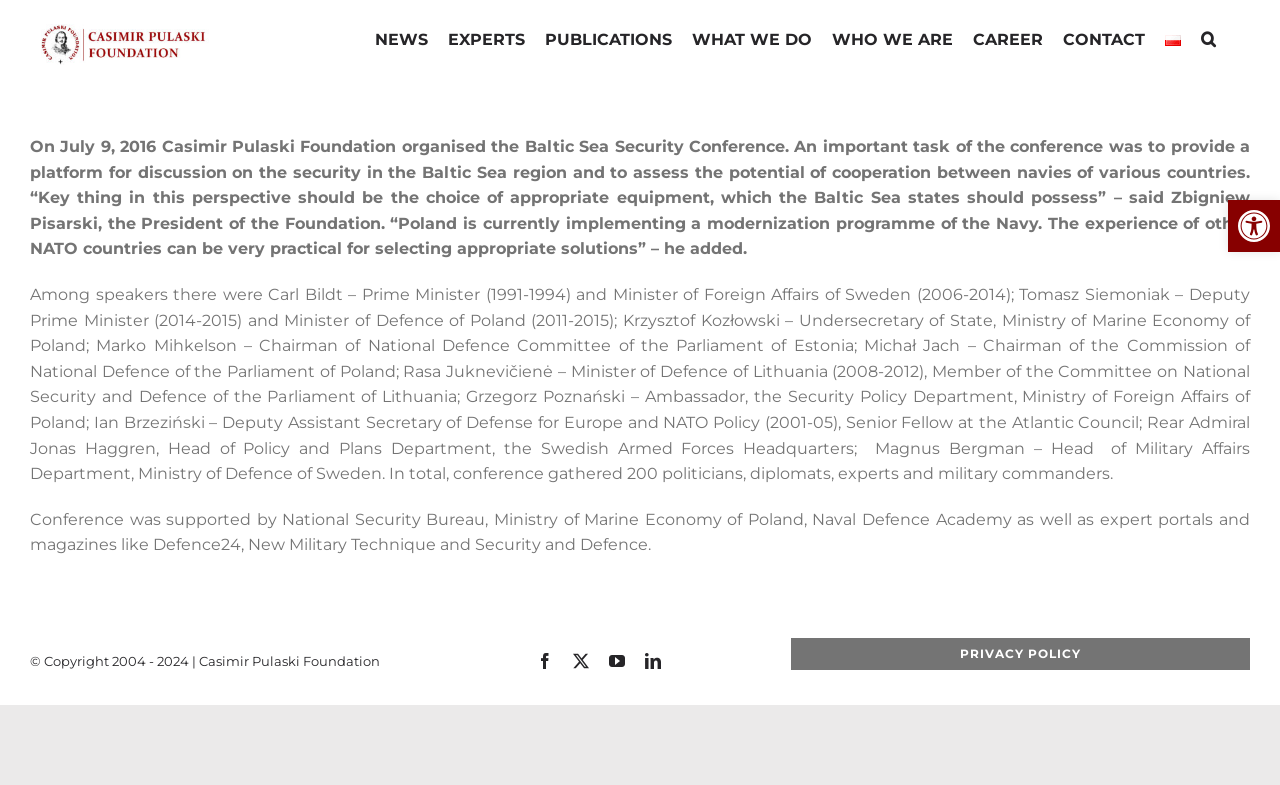Provide the bounding box coordinates of the area you need to click to execute the following instruction: "Click the 'facebook' link".

[0.42, 0.832, 0.432, 0.853]